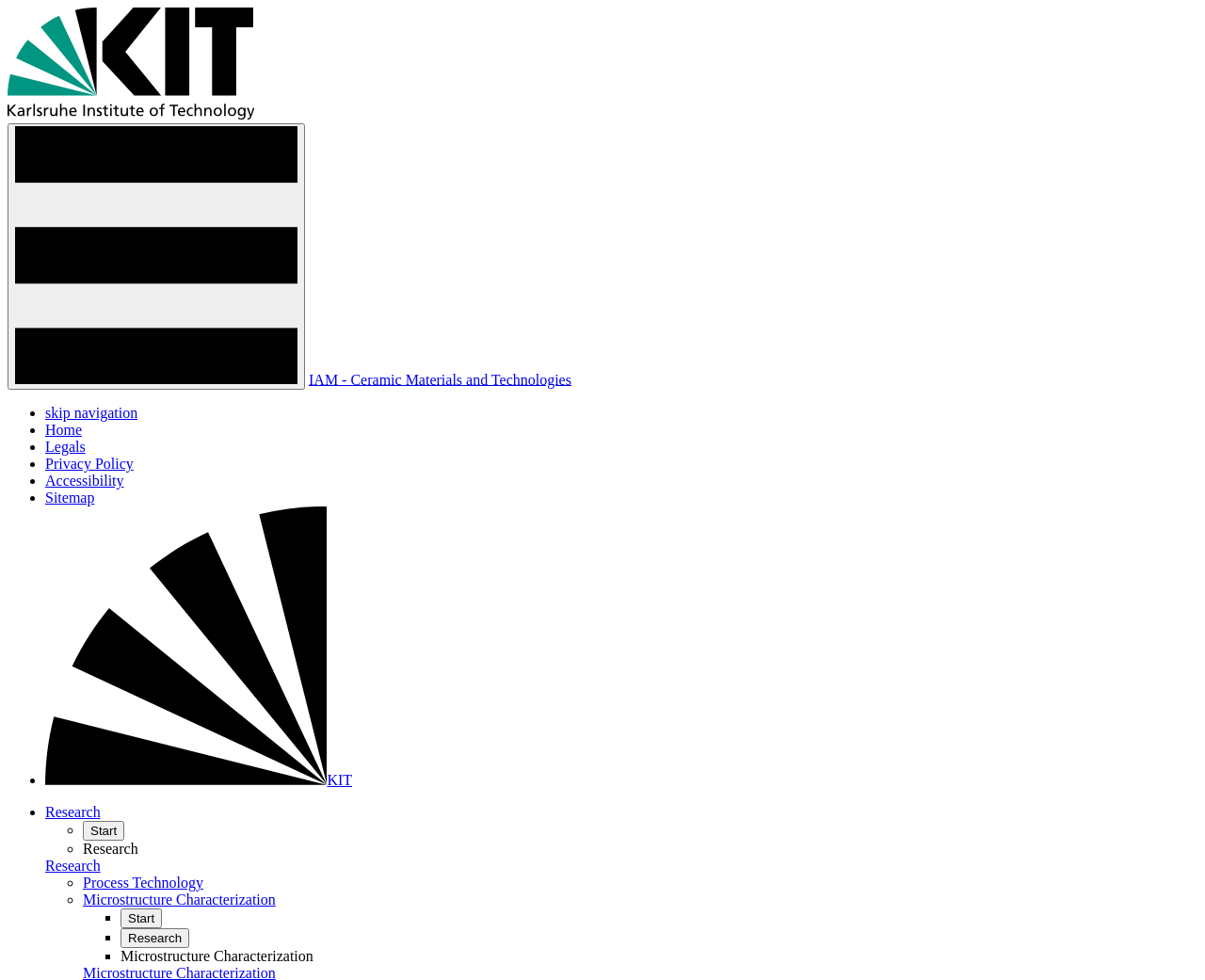What is the relationship between 'IAM' and 'Ceramic Materials and Technologies'?
Using the screenshot, give a one-word or short phrase answer.

IAM is Ceramic Materials and Technologies